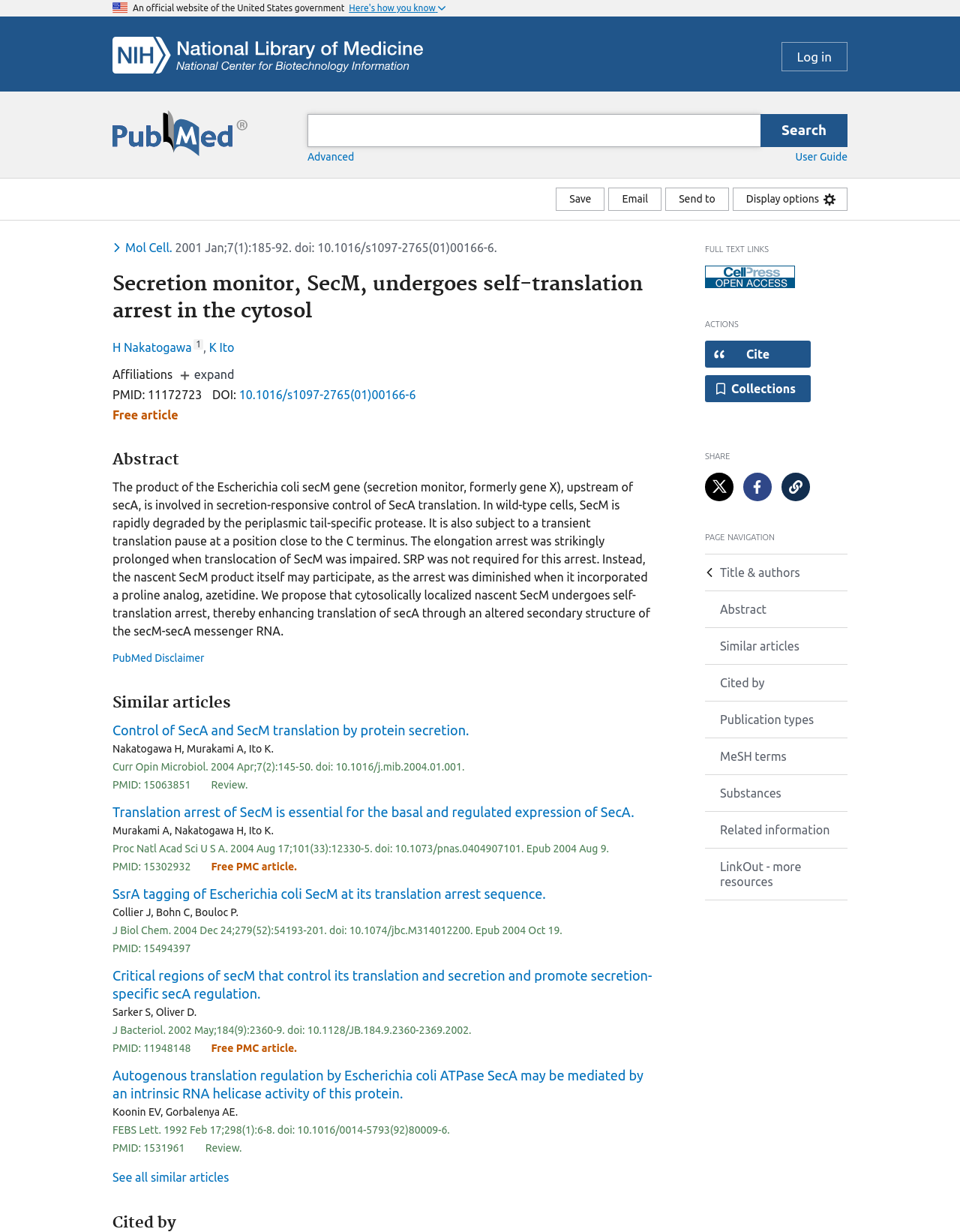Respond concisely with one word or phrase to the following query:
What is the purpose of the 'Save' button?

Save article